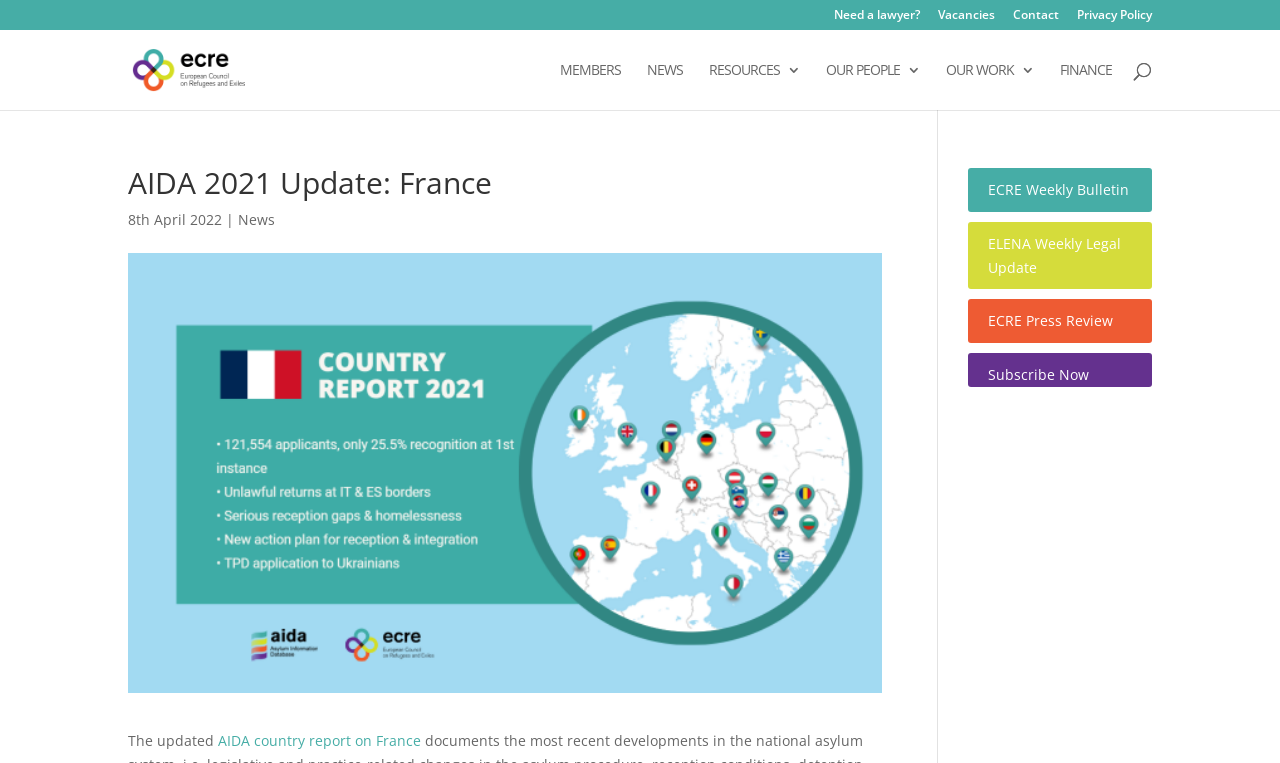Can you show the bounding box coordinates of the region to click on to complete the task described in the instruction: "Search for something"?

[0.1, 0.039, 0.9, 0.041]